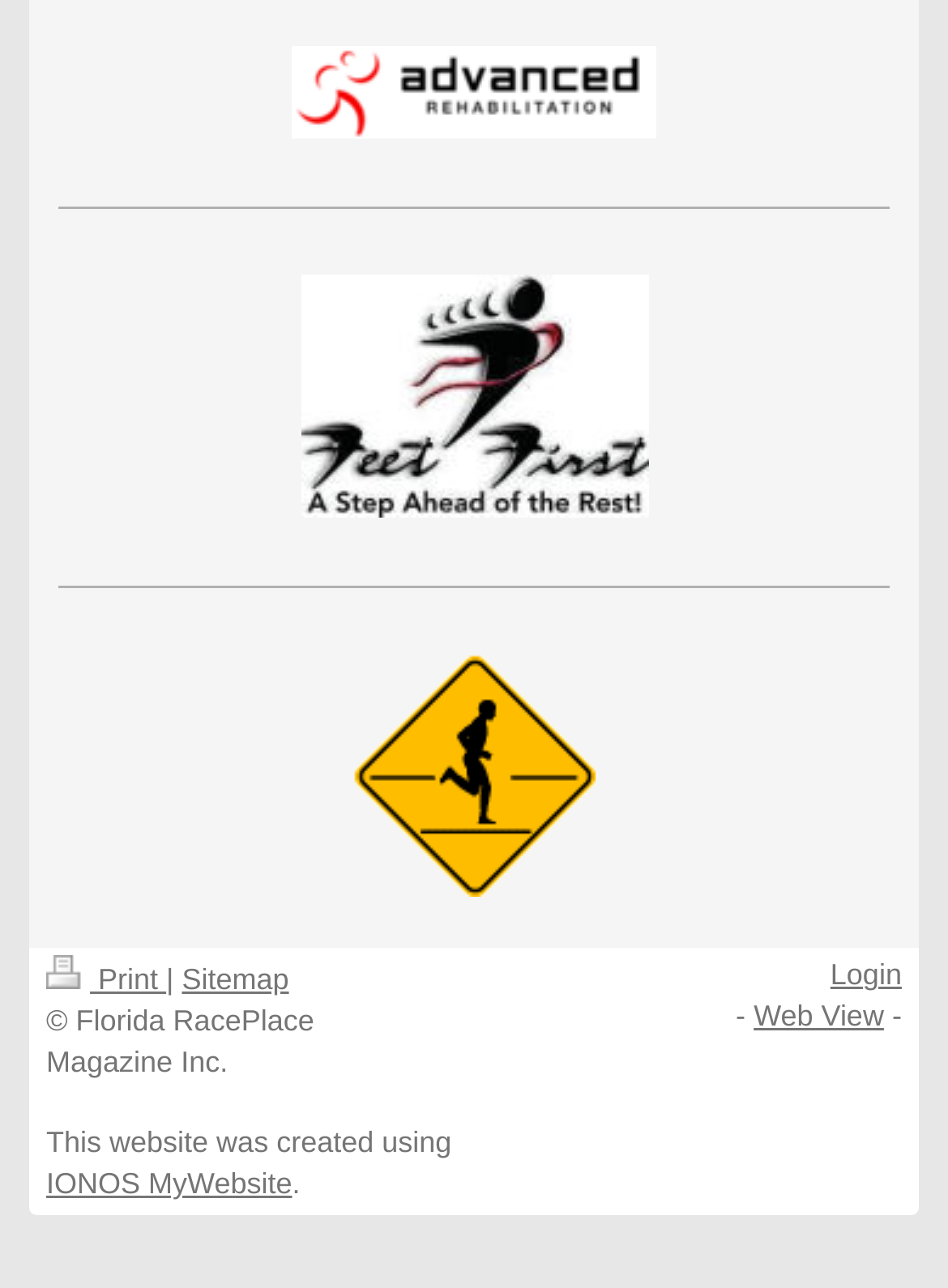Refer to the image and provide an in-depth answer to the question: 
How many links are in the footer?

I counted the number of link elements in the footer section of the webpage, which are 'Print', 'Sitemap', 'IONOS MyWebsite', 'Login', 'Web View', and two empty links. Therefore, there are 7 links in the footer.